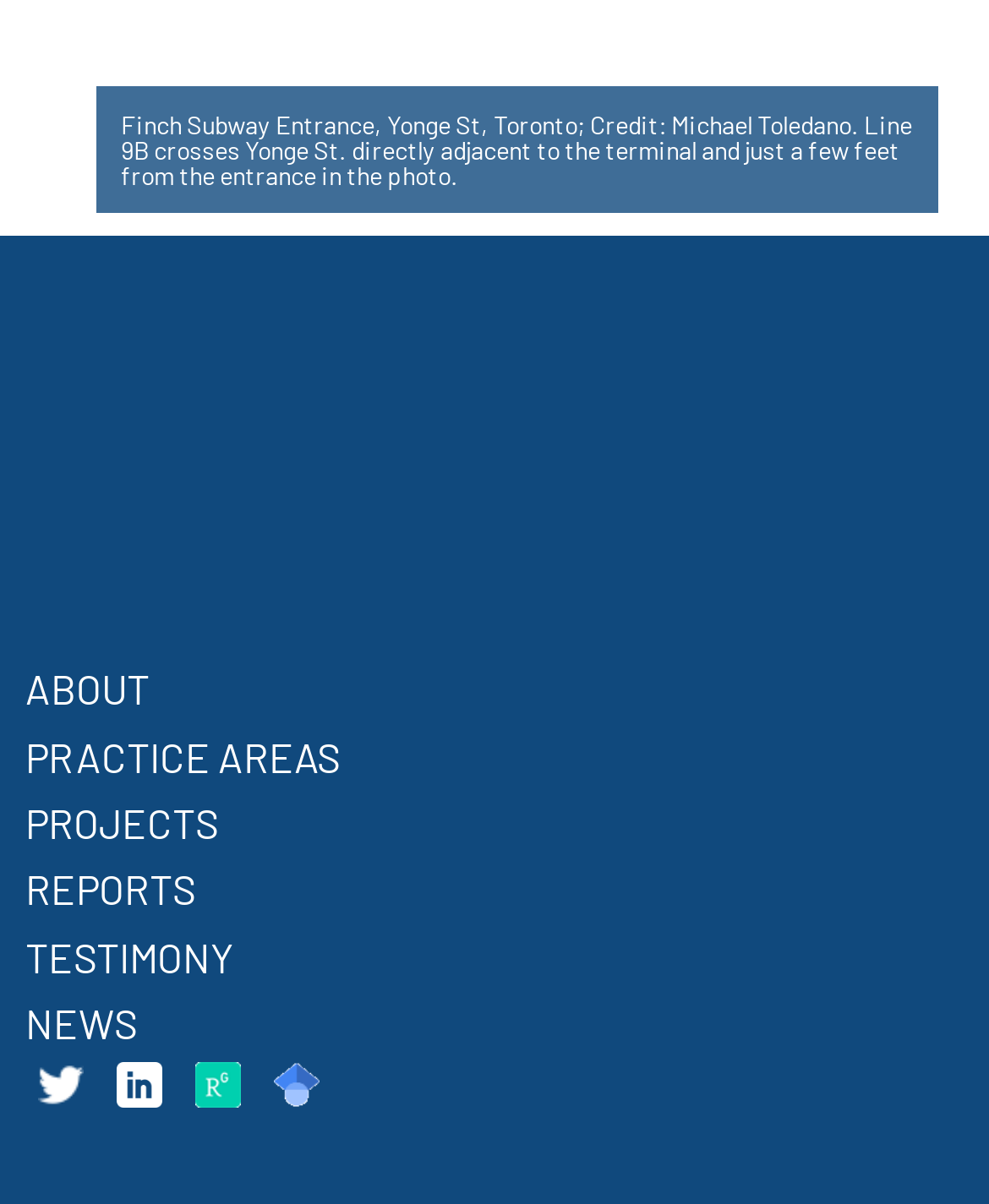Locate the bounding box coordinates of the element's region that should be clicked to carry out the following instruction: "check NEWS". The coordinates need to be four float numbers between 0 and 1, i.e., [left, top, right, bottom].

[0.026, 0.83, 0.138, 0.87]